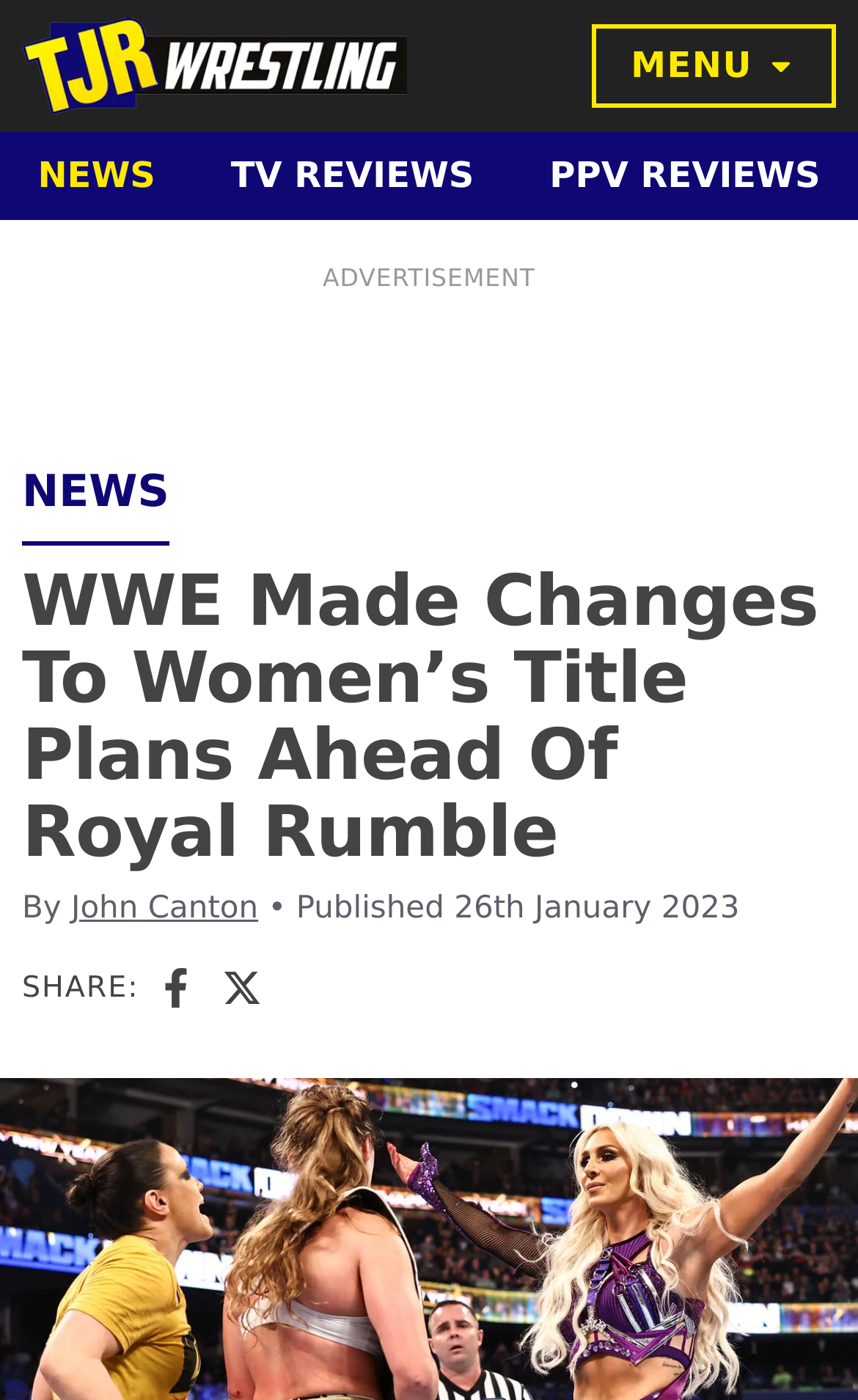Pinpoint the bounding box coordinates of the area that must be clicked to complete this instruction: "Click on TJR Wrestling logo".

[0.026, 0.013, 0.474, 0.082]